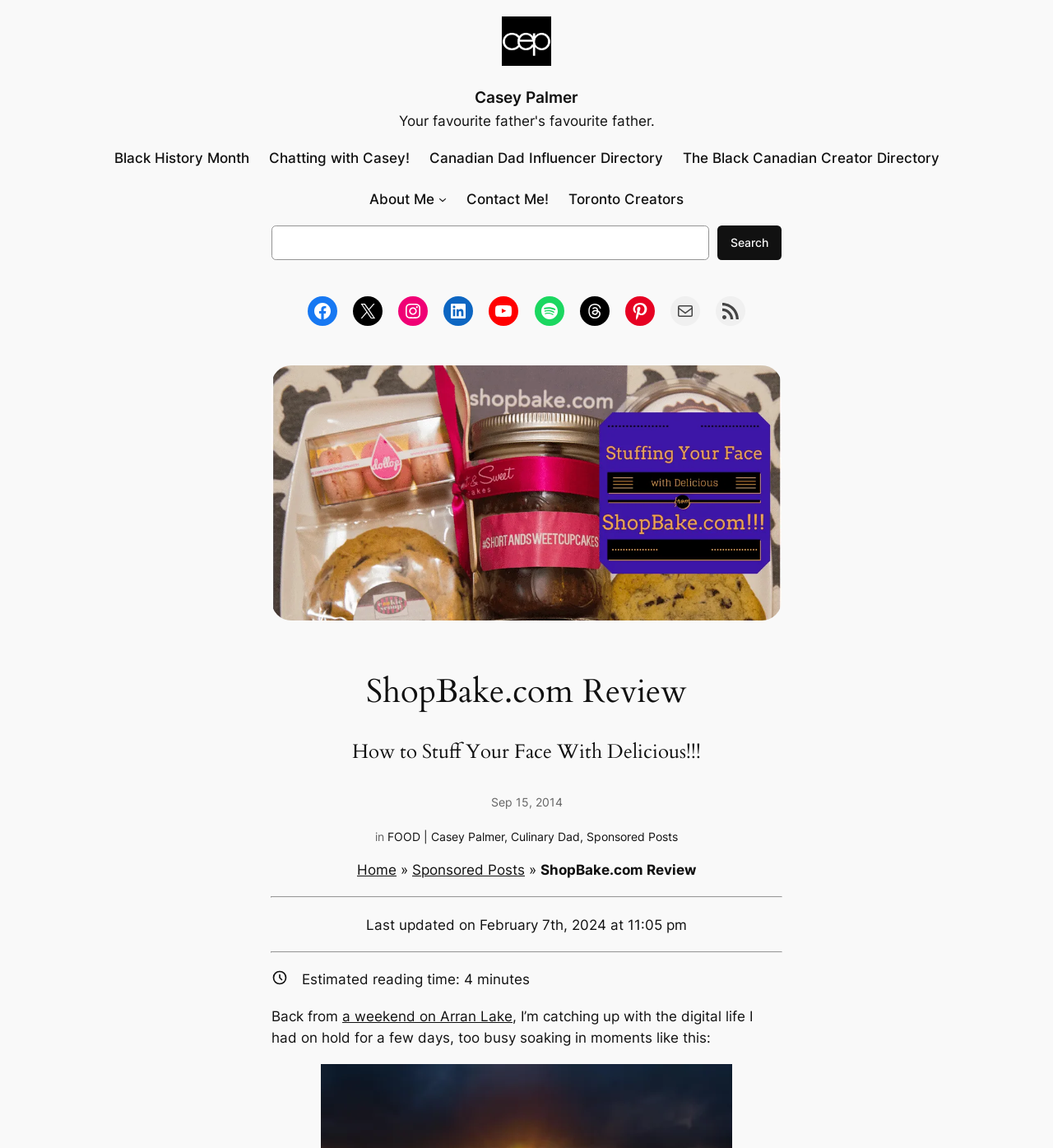Give an extensive and precise description of the webpage.

This webpage is a review of ShopBake.com, written by Casey Palmer. At the top left corner, there is a Facebook logo, and next to it, a link to Casey Palmer's profile. Below these elements, there is a navigation menu with several links, including "Black History Month", "Chatting with Casey!", and "About Me". 

To the right of the navigation menu, there is a search bar with a search button. Below the search bar, there are links to Casey Palmer's social media profiles, including Facebook, Twitter, Instagram, and LinkedIn.

The main content of the webpage is a review of ShopBake.com, with a banner image at the top. The review is divided into sections, with headings such as "ShopBake.com Review" and "How to Stuff Your Face With Delicious!!!". There is also a timestamp indicating that the review was published on September 15, 2014.

Below the review, there are links to related categories, including "FOOD" and "Sponsored Posts". There is also a link to the homepage and a breadcrumb trail indicating the current page. 

At the bottom of the webpage, there are two horizontal separators, followed by a note indicating that the page was last updated on February 7th, 2024. There is also an estimate of the reading time, which is several minutes. Finally, there is a link to another article, "a weekend on Arran Lake", and an image of a sunset on Arran Lake, which can be enlarged by clicking on a button.